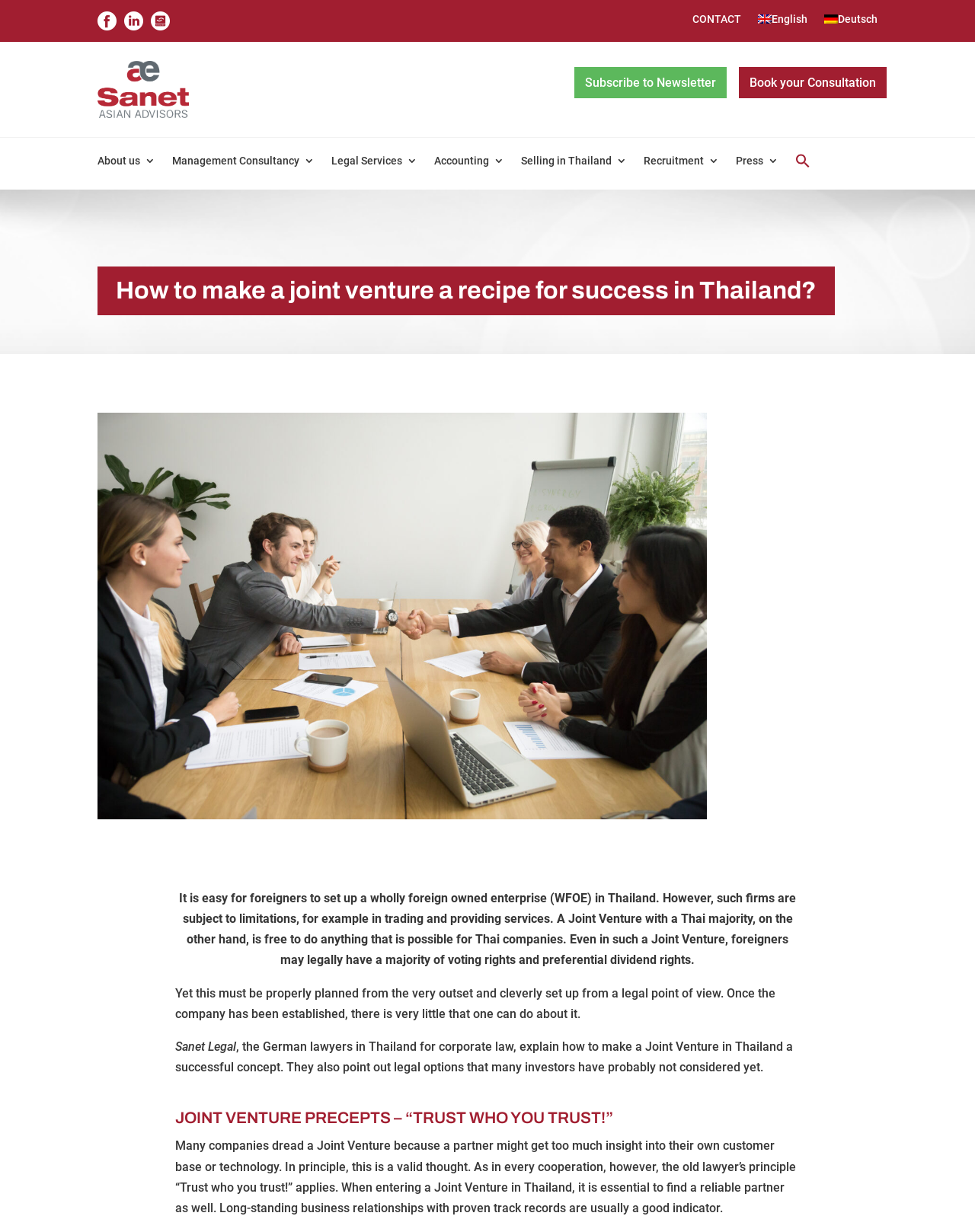What is the benefit of a Joint Venture with a Thai majority?
Please provide a detailed and comprehensive answer to the question.

I read the text on the webpage and found that one of the benefits of a Joint Venture with a Thai majority is that it is free to do anything that is possible for Thai companies, unlike wholly foreign-owned enterprises.